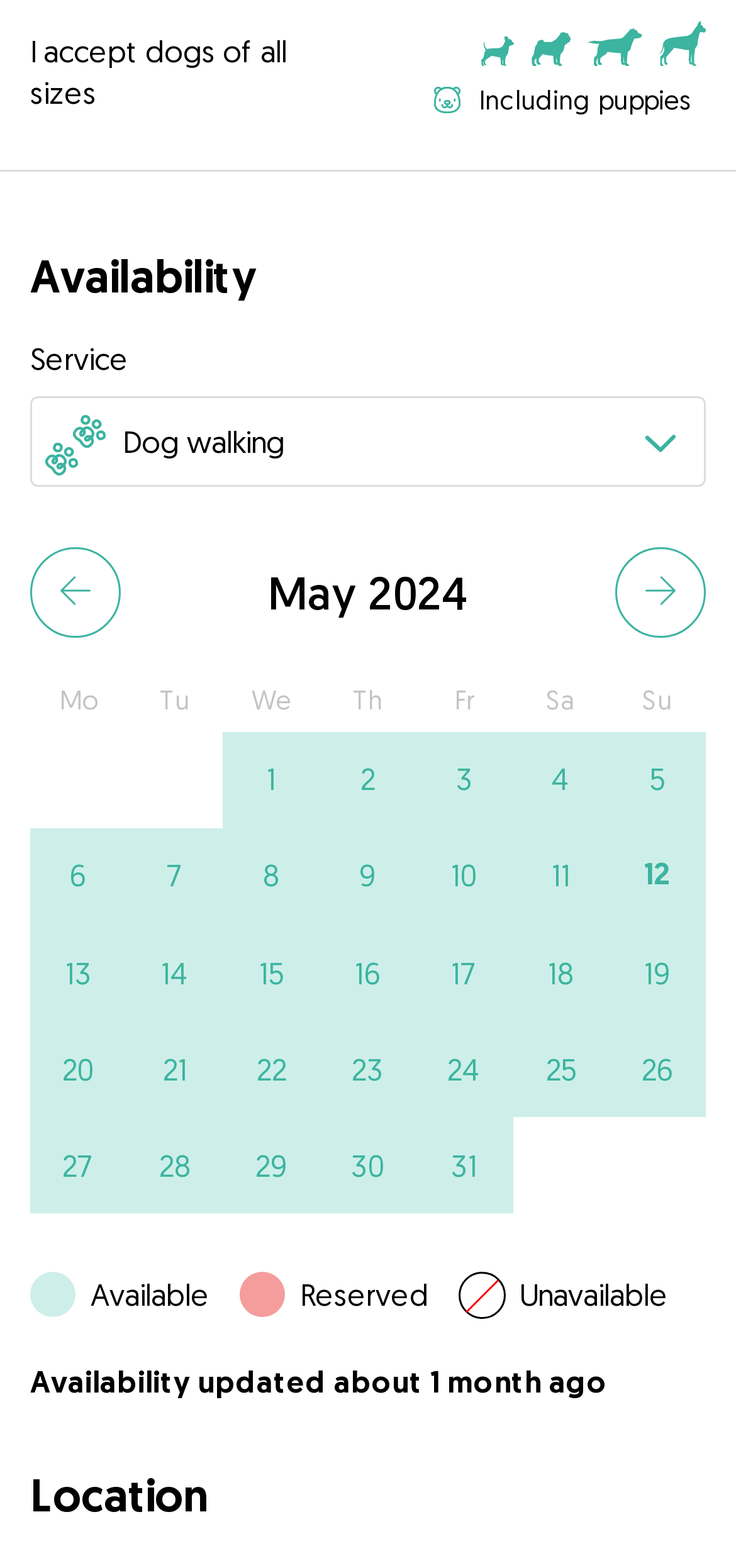Identify the bounding box coordinates of the clickable region necessary to fulfill the following instruction: "View location". The bounding box coordinates should be four float numbers between 0 and 1, i.e., [left, top, right, bottom].

[0.041, 0.935, 0.959, 0.973]